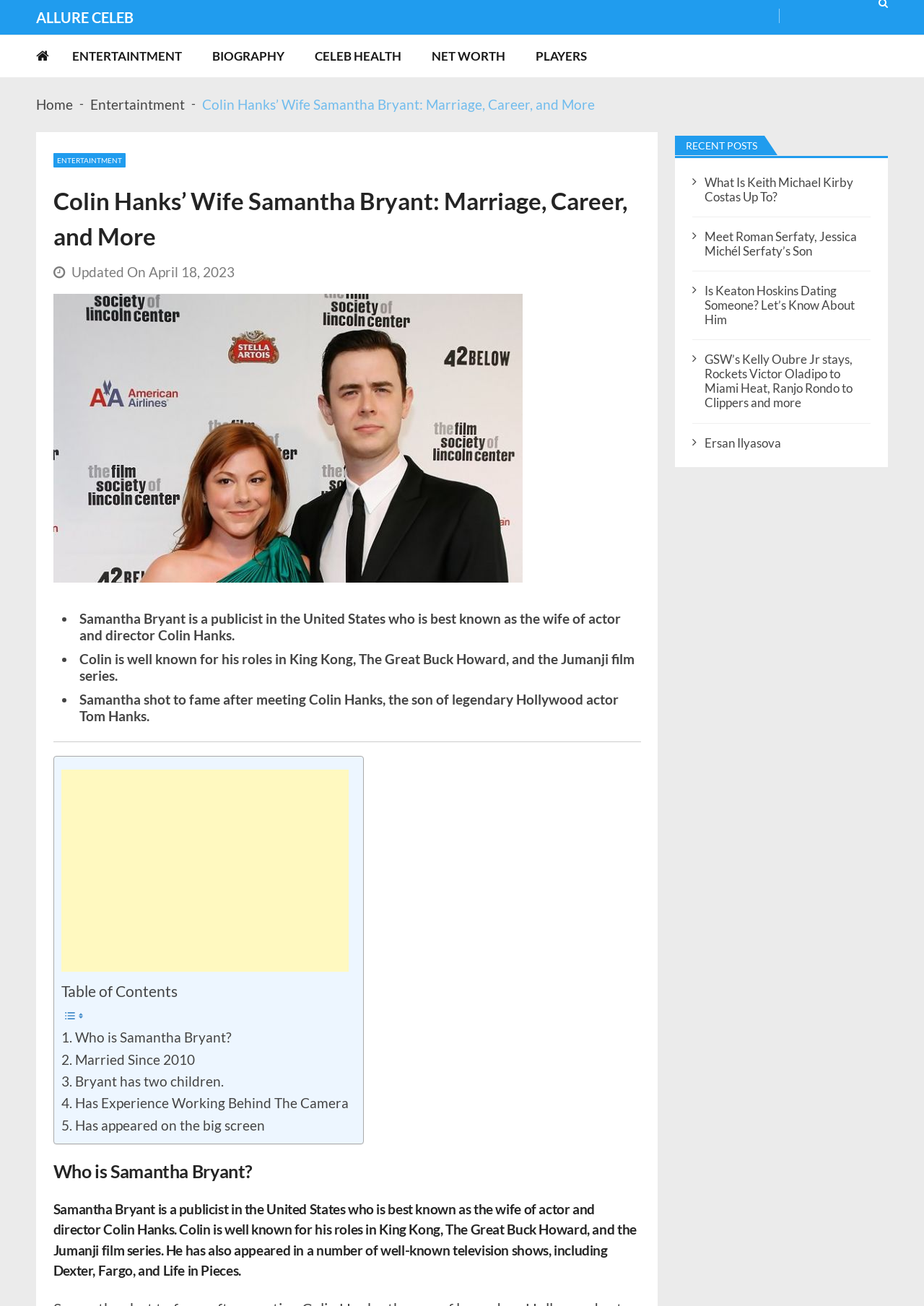Answer the question below using just one word or a short phrase: 
What is Colin Hanks known for?

Roles in King Kong, The Great Buck Howard, and Jumanji